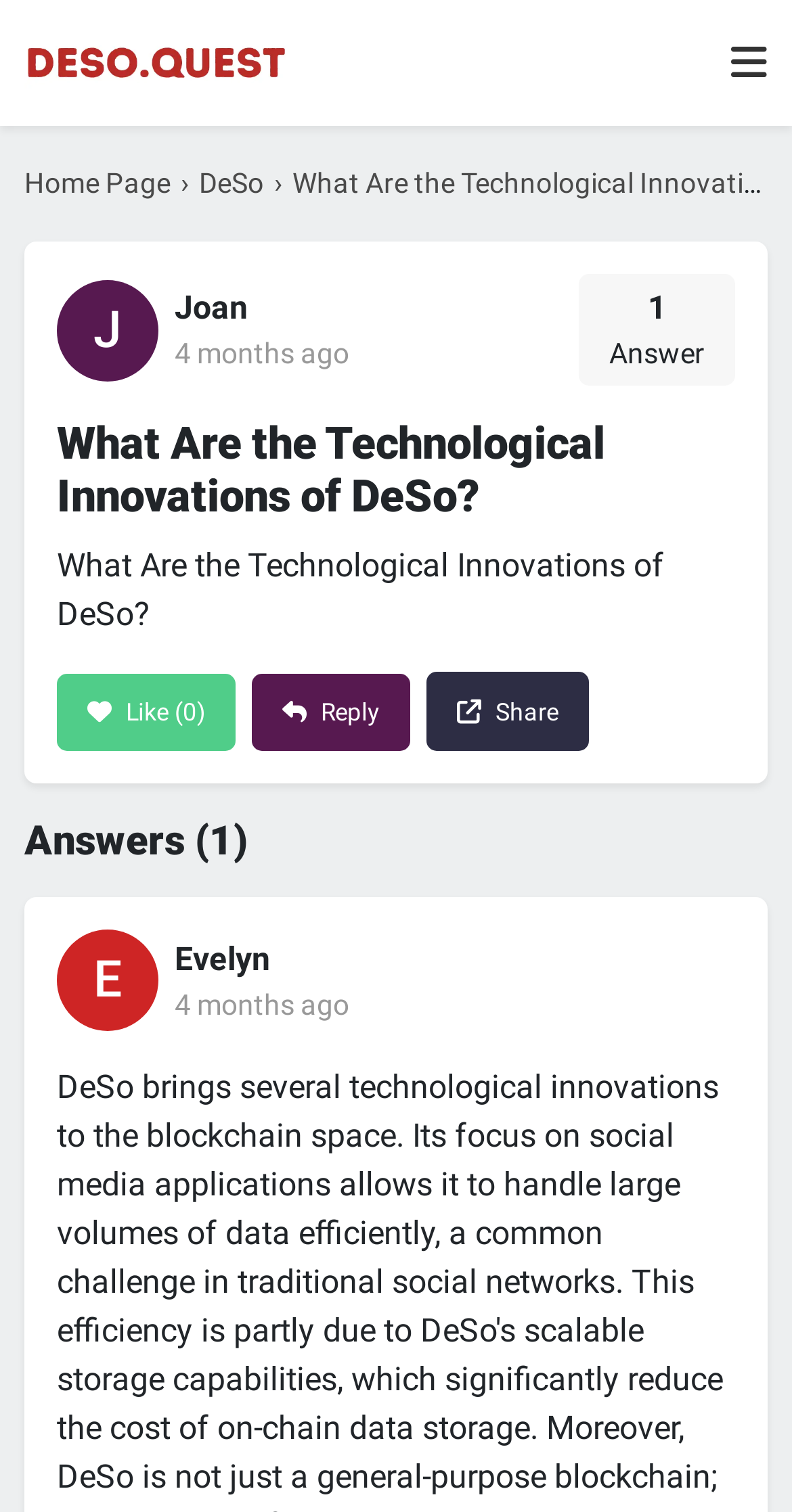Locate the bounding box coordinates of the clickable element to fulfill the following instruction: "Toggle navigation". Provide the coordinates as four float numbers between 0 and 1 in the format [left, top, right, bottom].

[0.923, 0.028, 0.969, 0.055]